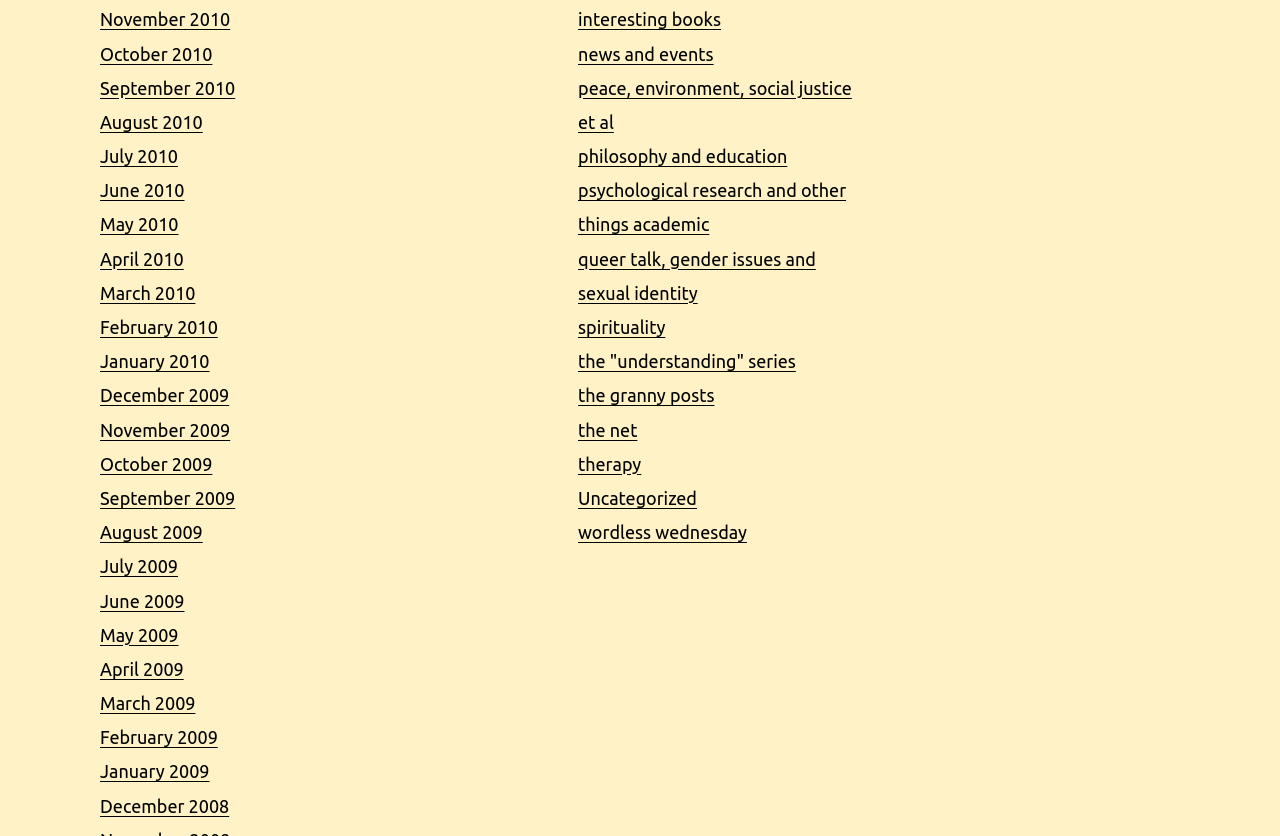What are the categories of posts on this blog?
Please answer the question with a detailed and comprehensive explanation.

By examining the links on the webpage, I can see that there are various categories of posts, including 'interesting books', 'news and events', 'peace, environment, social justice et al', and many others. These categories suggest that the blog covers a wide range of topics.